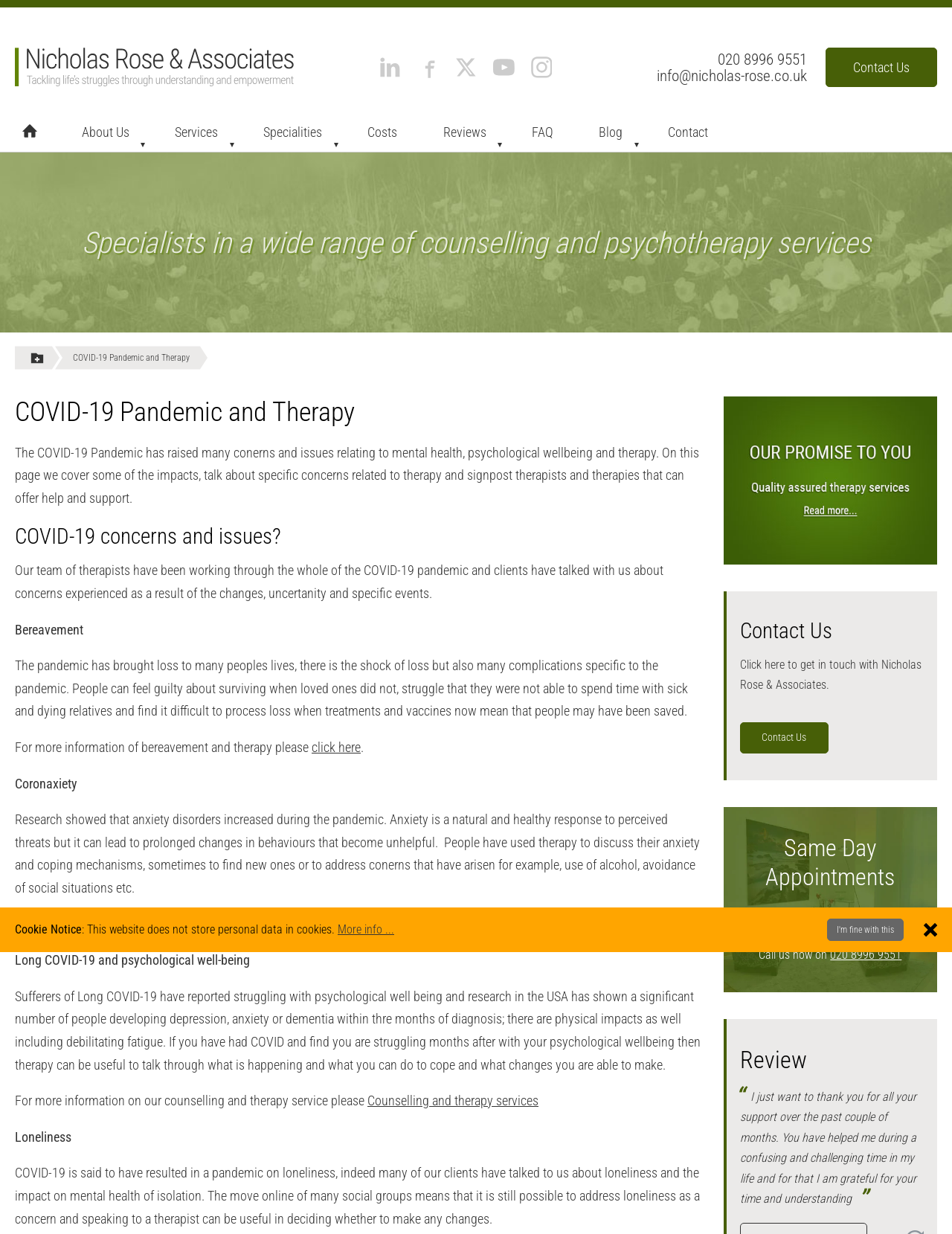Determine the bounding box coordinates of the UI element that matches the following description: "Facebook". The coordinates should be four float numbers between 0 and 1 in the format [left, top, right, bottom].

[0.438, 0.047, 0.461, 0.06]